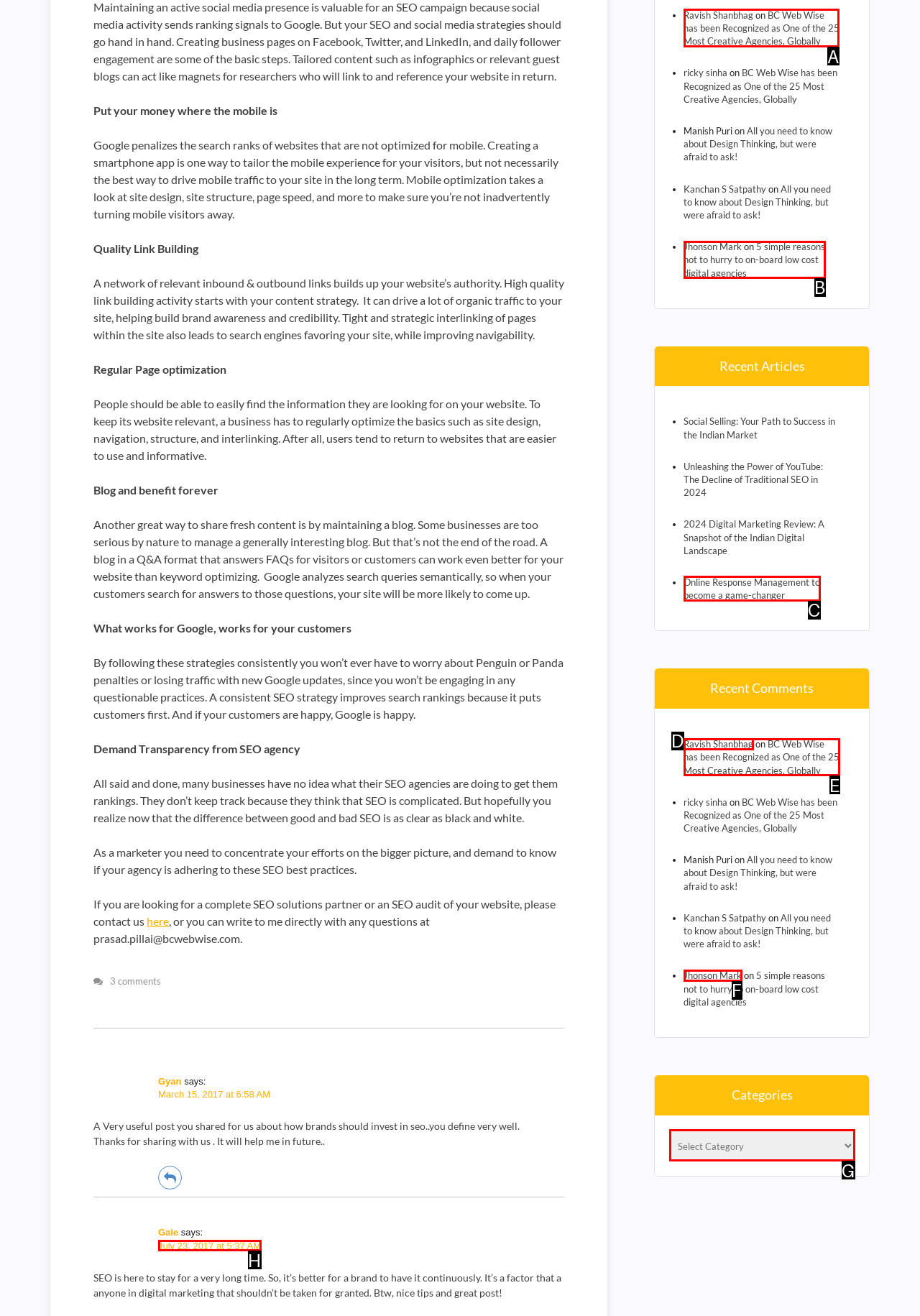Identify the correct UI element to click on to achieve the following task: Read the article 'BC Web Wise has been Recognized as One of the 25 Most Creative Agencies, Globally' Respond with the corresponding letter from the given choices.

A